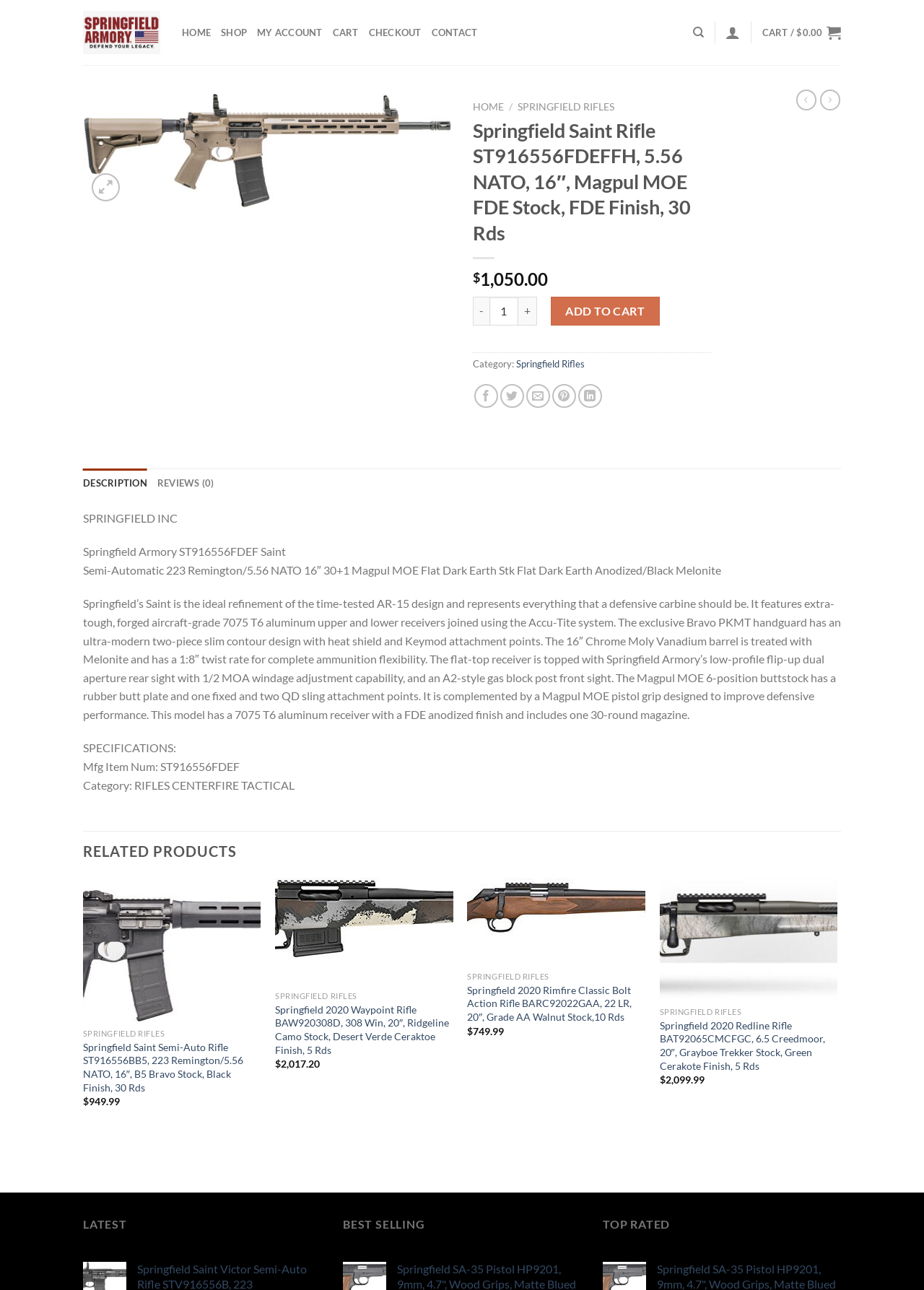Please respond to the question with a concise word or phrase:
What is the price of the Springfield Saint Rifle?

$1,050.00